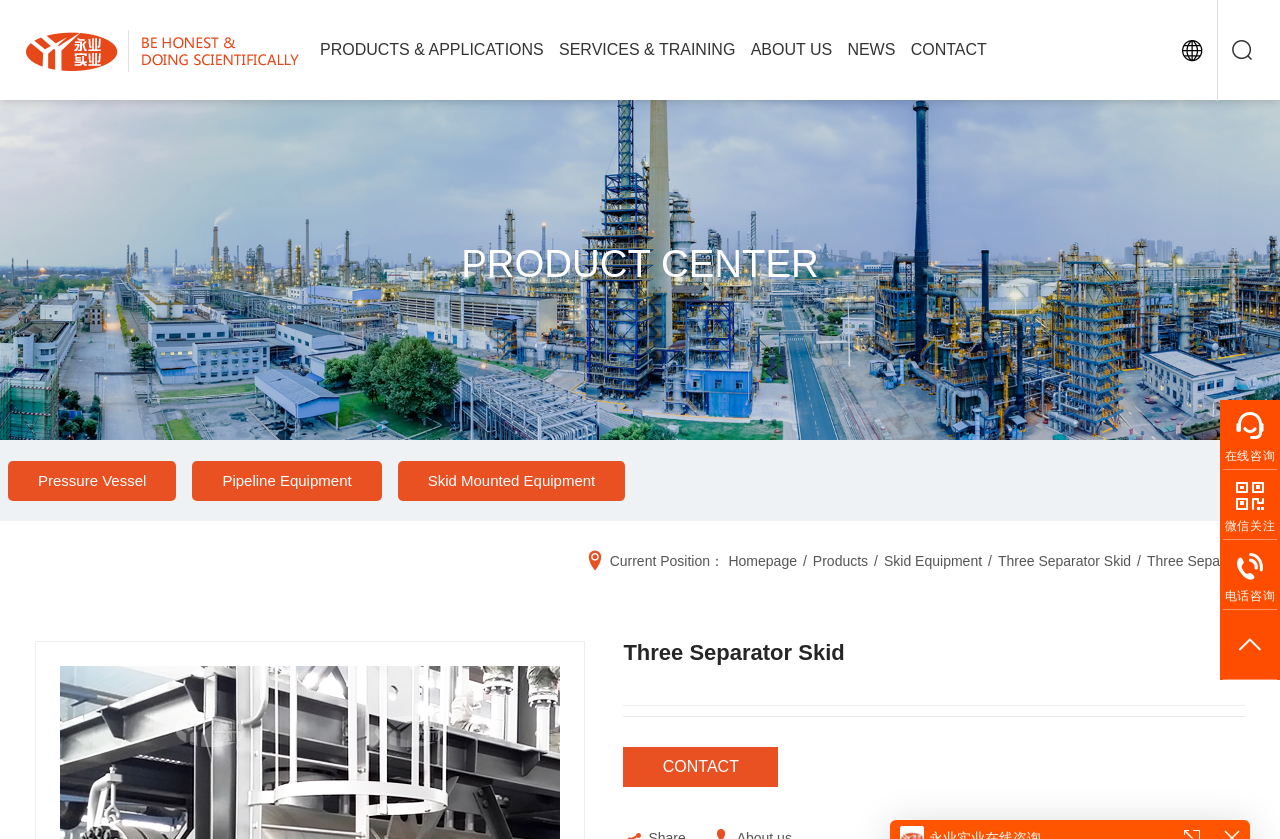Find the bounding box coordinates of the clickable area required to complete the following action: "contact us".

[0.487, 0.909, 0.611, 0.928]